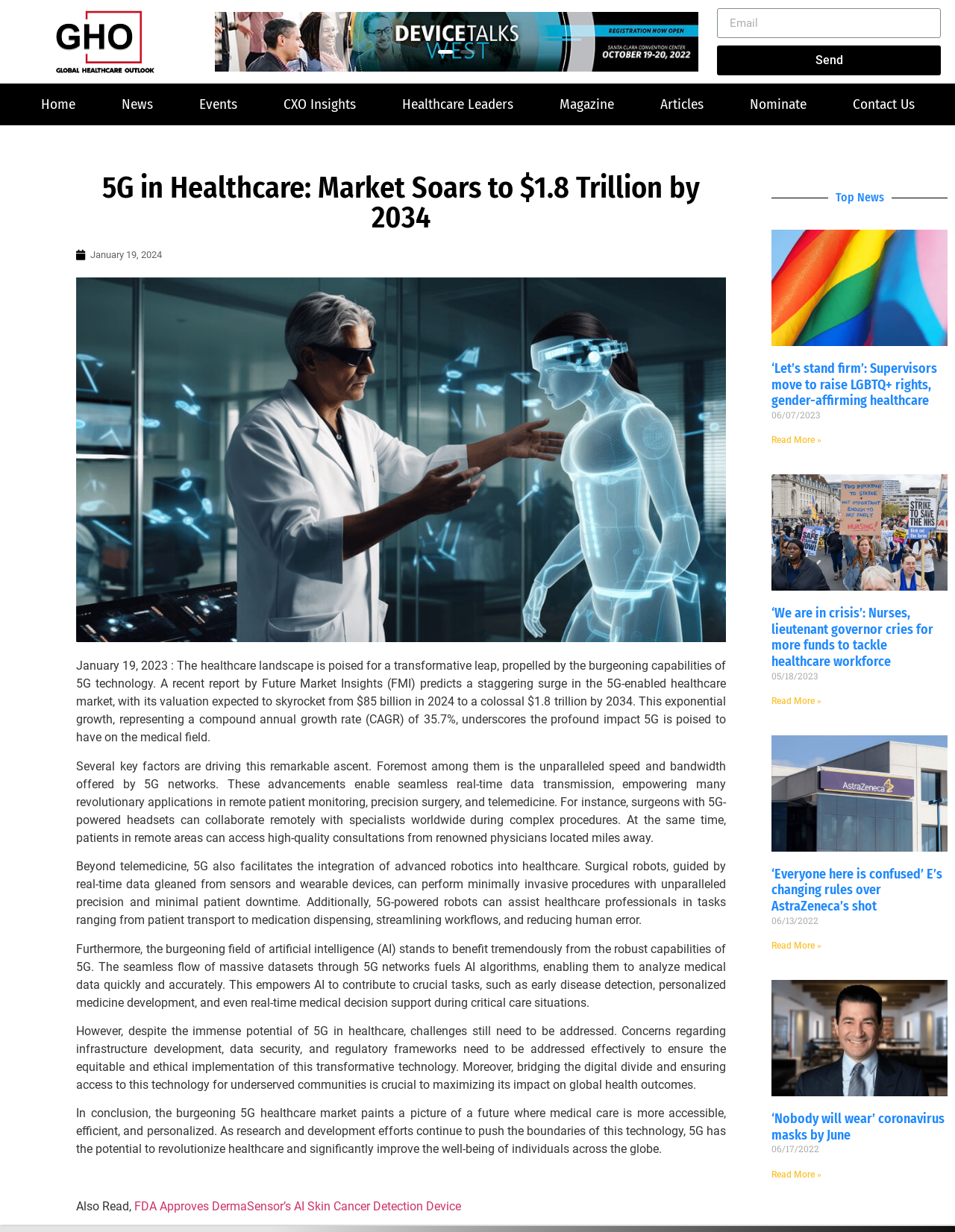Identify the bounding box coordinates of the specific part of the webpage to click to complete this instruction: "Read the article '5G in Healthcare: Market Soars to $1.8 Trillion by 2034'".

[0.08, 0.141, 0.76, 0.189]